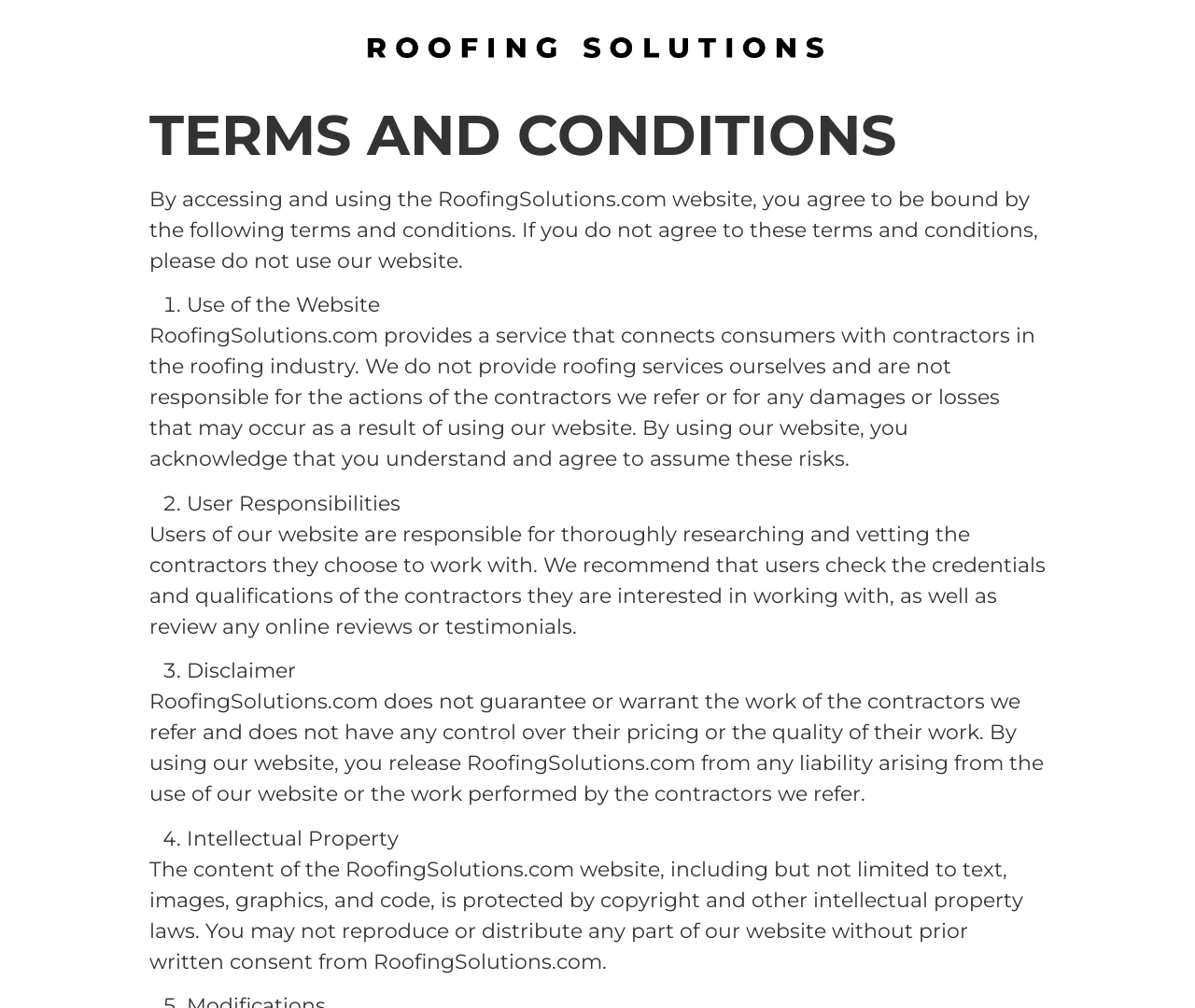What is the user's responsibility when using the website?
Ensure your answer is thorough and detailed.

The webpage states that users of the website are responsible for thoroughly researching and vetting the contractors they choose to work with, which includes checking their credentials and qualifications, as well as reviewing online reviews or testimonials.